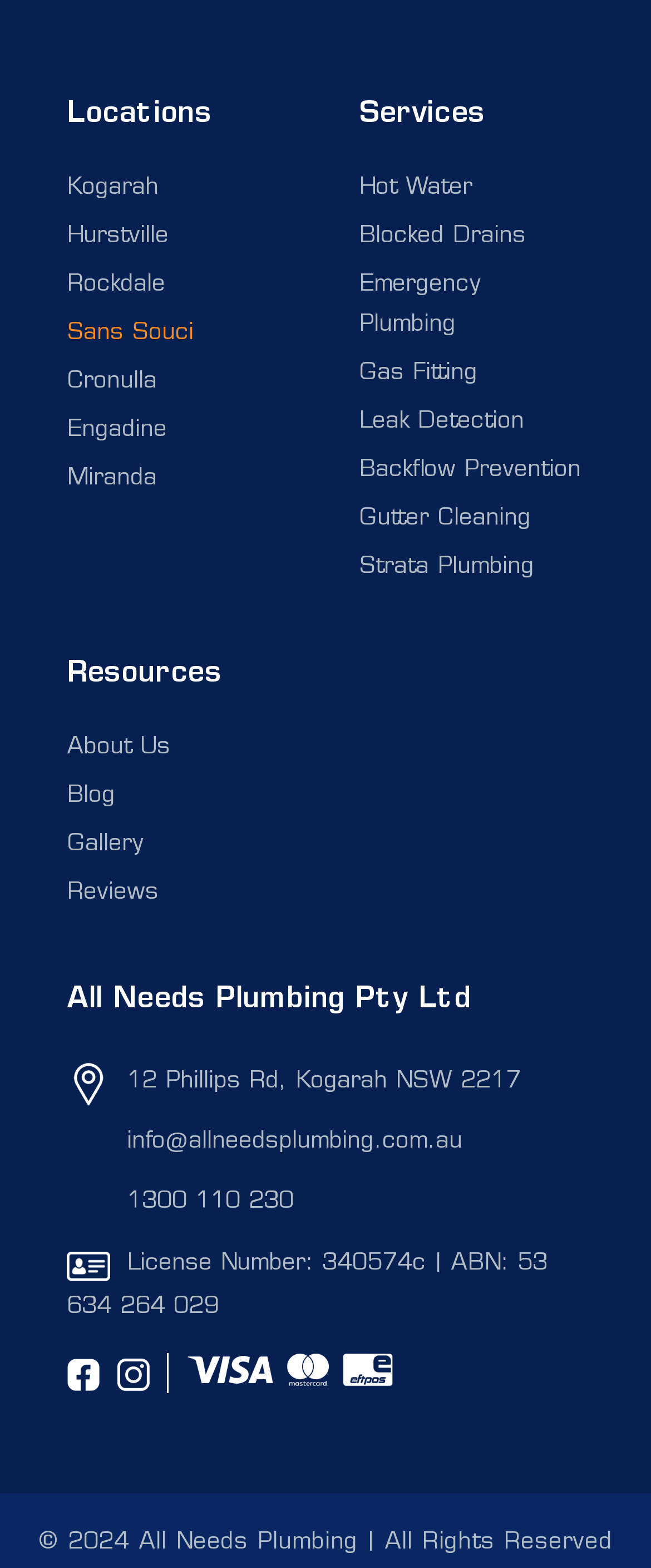Given the element description: "Gutter Cleaning", predict the bounding box coordinates of the UI element it refers to, using four float numbers between 0 and 1, i.e., [left, top, right, bottom].

[0.551, 0.324, 0.815, 0.339]